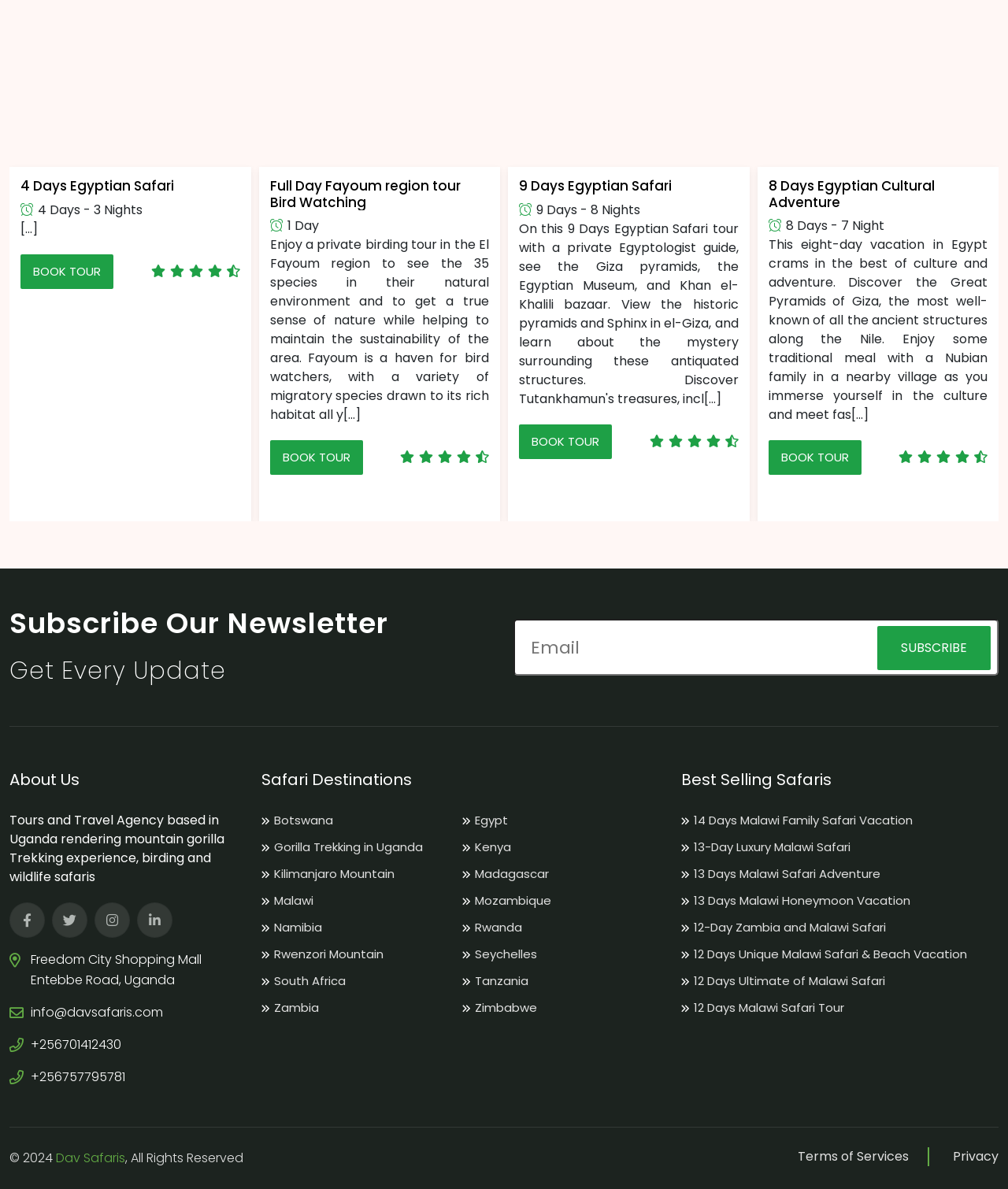Determine the bounding box coordinates of the region I should click to achieve the following instruction: "Learn about the company". Ensure the bounding box coordinates are four float numbers between 0 and 1, i.e., [left, top, right, bottom].

[0.009, 0.682, 0.223, 0.745]